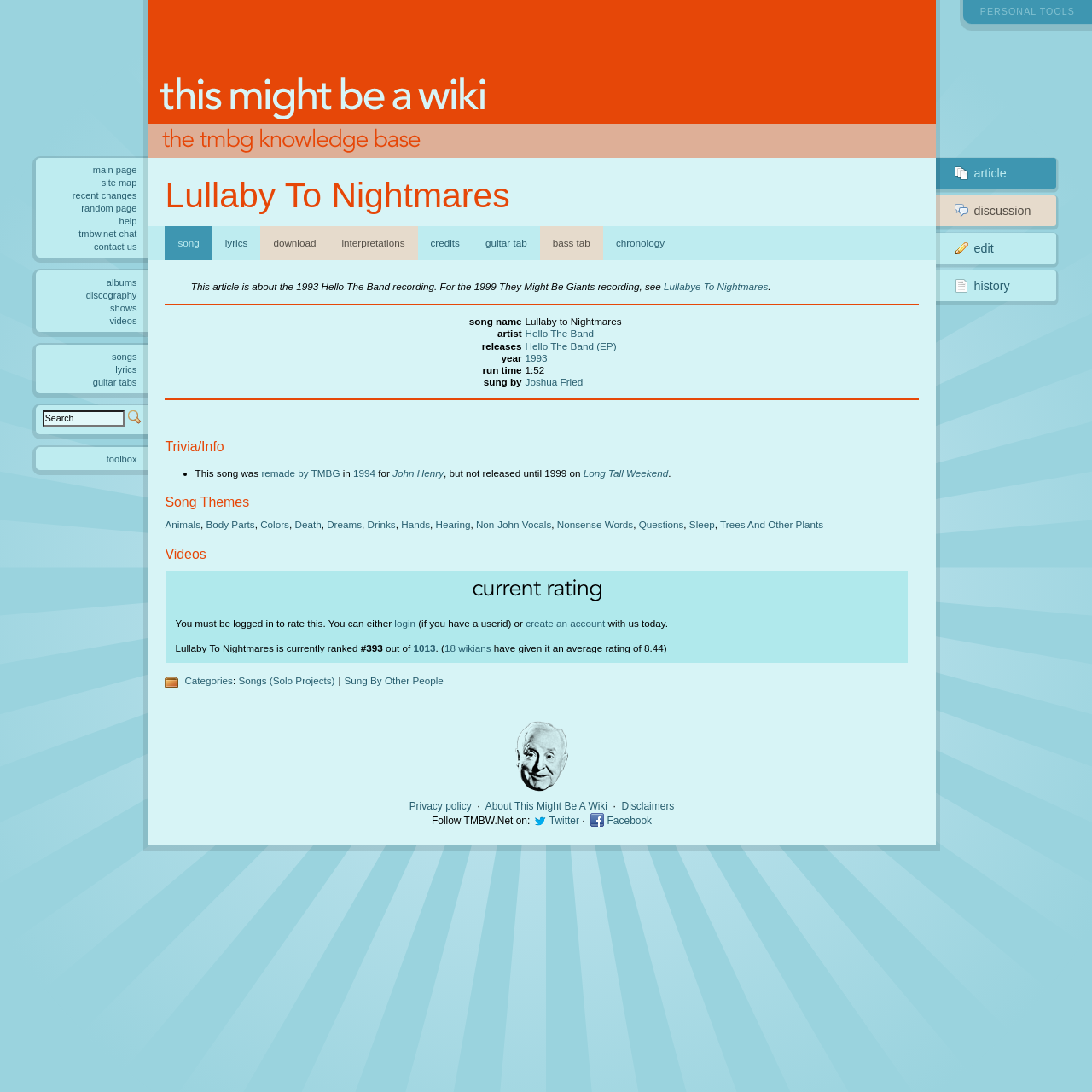Please respond in a single word or phrase: 
What is the average rating of the song?

8.44